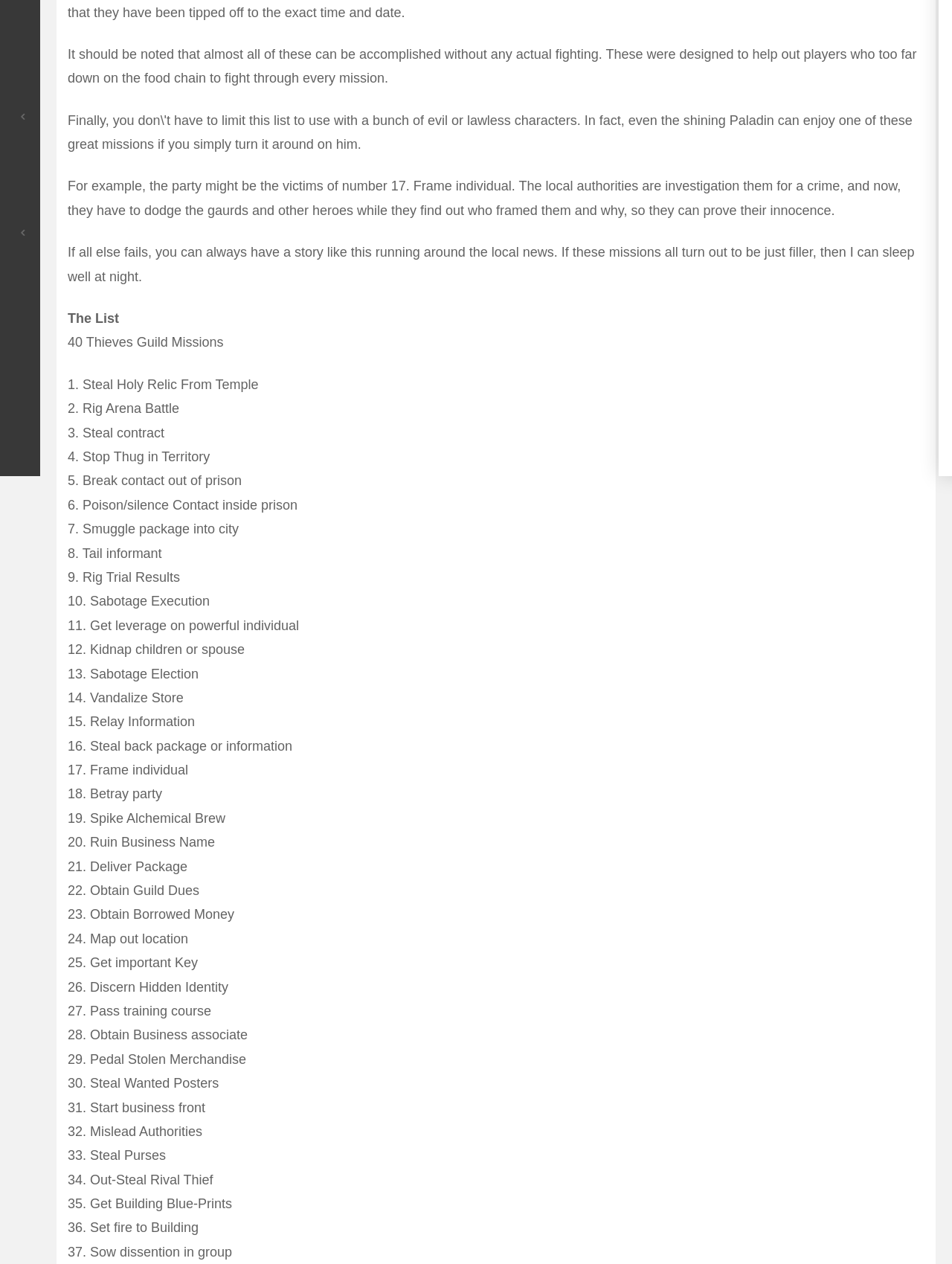Bounding box coordinates should be provided in the format (top-left x, top-left y, bottom-right x, bottom-right y) with all values between 0 and 1. Identify the bounding box for this UI element: Blogs

[0.0, 0.127, 0.18, 0.15]